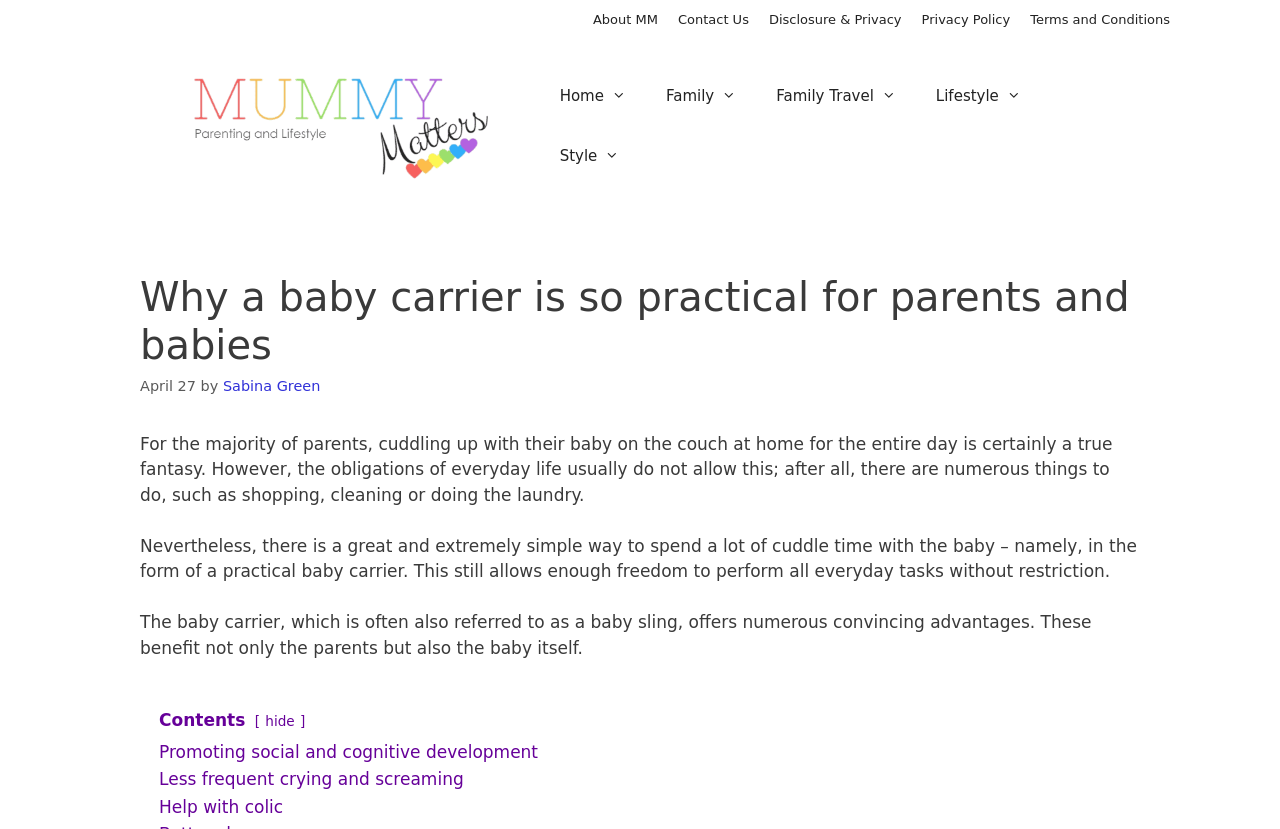Could you indicate the bounding box coordinates of the region to click in order to complete this instruction: "Visit the 'Home' page".

[0.422, 0.08, 0.505, 0.152]